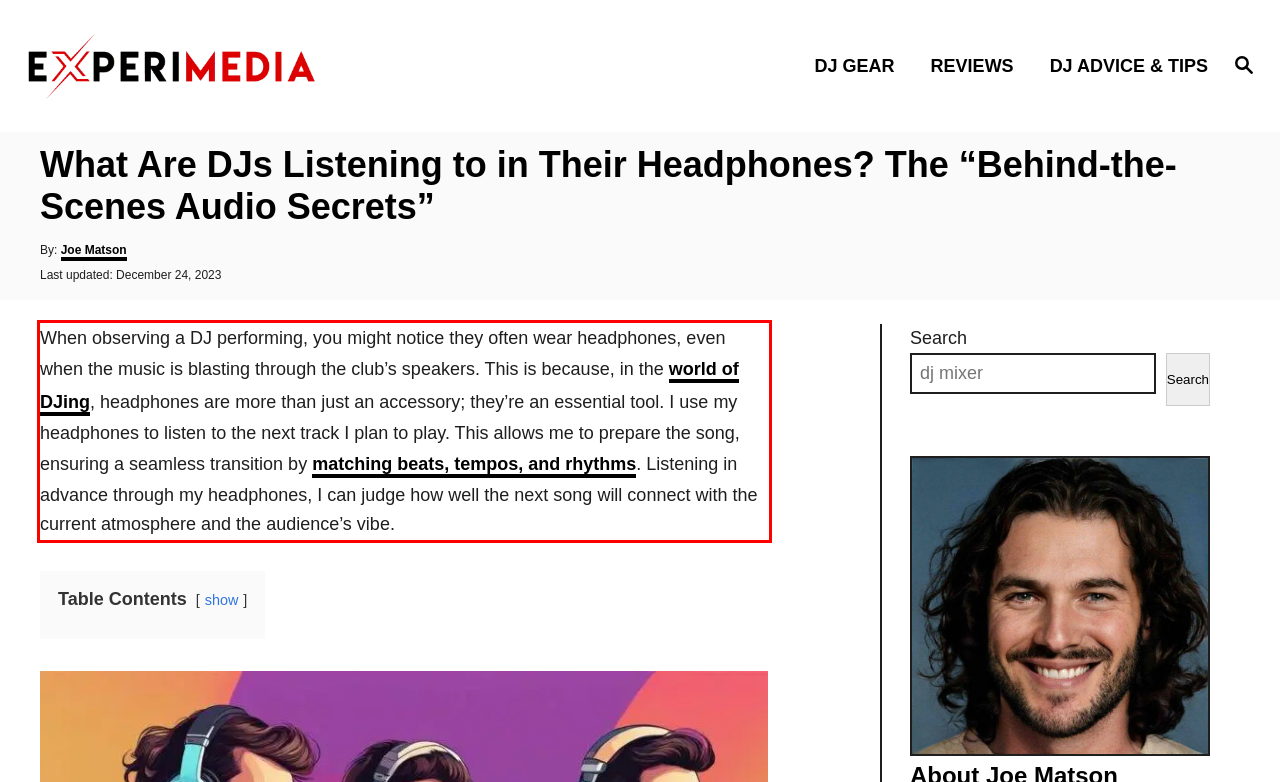Using OCR, extract the text content found within the red bounding box in the given webpage screenshot.

When observing a DJ performing, you might notice they often wear headphones, even when the music is blasting through the club’s speakers. This is because, in the world of DJing, headphones are more than just an accessory; they’re an essential tool. I use my headphones to listen to the next track I plan to play. This allows me to prepare the song, ensuring a seamless transition by matching beats, tempos, and rhythms. Listening in advance through my headphones, I can judge how well the next song will connect with the current atmosphere and the audience’s vibe.